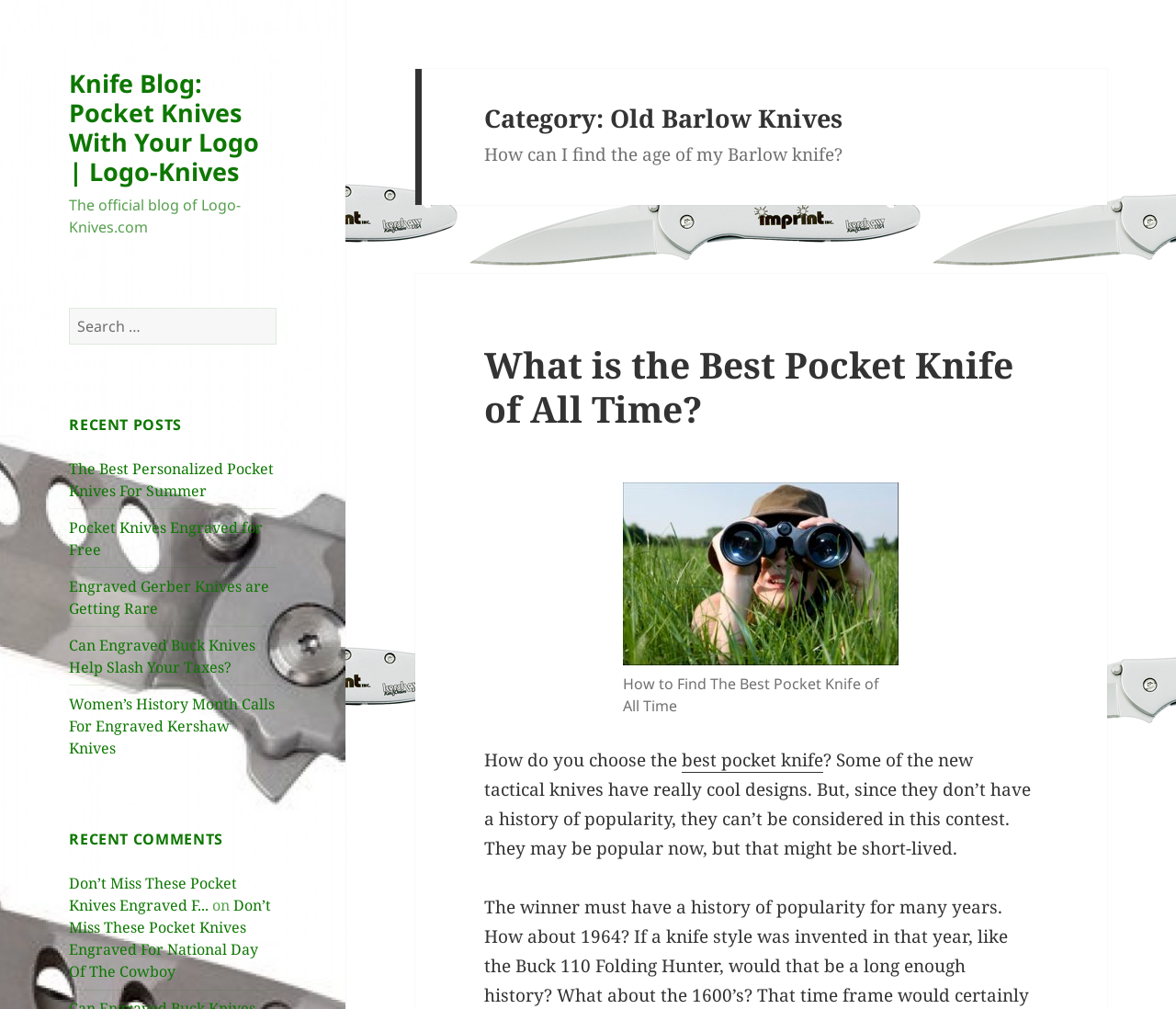What is the name of the blog?
Please answer the question with as much detail and depth as you can.

The name of the blog can be found at the top of the webpage, where it says 'Knife Blog: Pocket Knives With Your Logo | Logo-Knives'. This is the title of the blog, which indicates that it is a blog about pocket knives with custom logos.